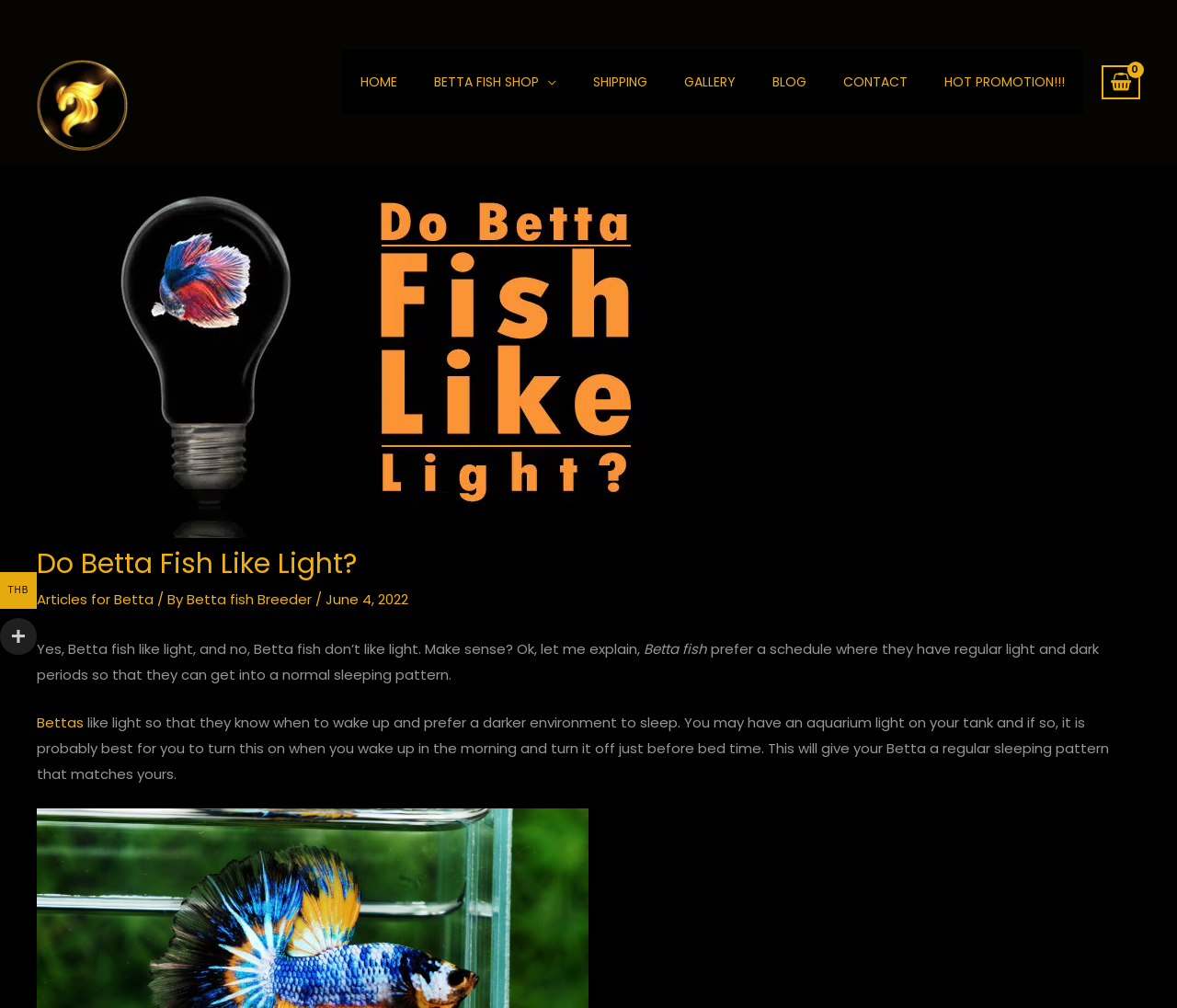Locate the bounding box coordinates of the clickable region necessary to complete the following instruction: "go to home page". Provide the coordinates in the format of four float numbers between 0 and 1, i.e., [left, top, right, bottom].

[0.291, 0.049, 0.353, 0.113]